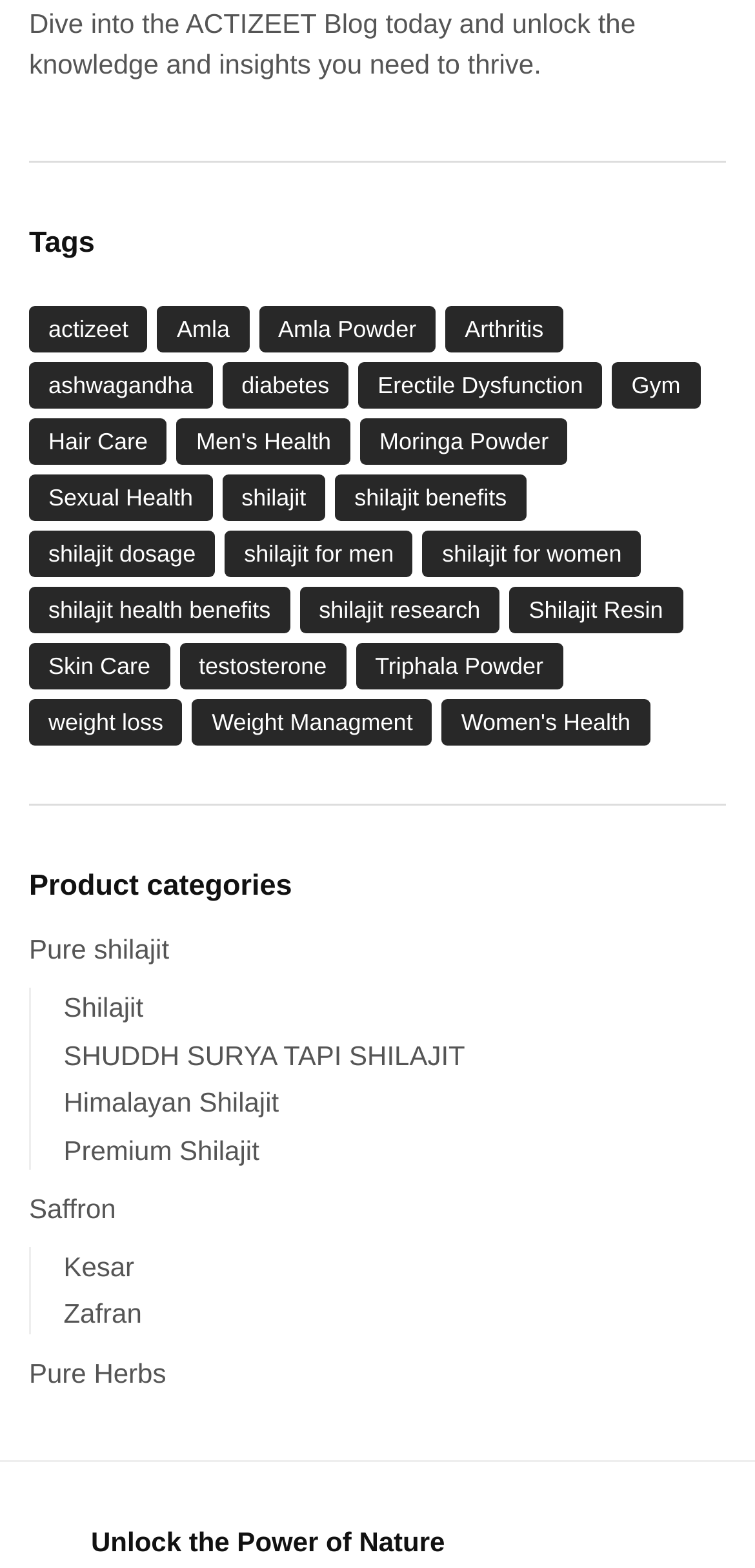Locate the bounding box coordinates of the clickable element to fulfill the following instruction: "Explore the 'Shilajit' product category". Provide the coordinates as four float numbers between 0 and 1 in the format [left, top, right, bottom].

[0.084, 0.633, 0.19, 0.653]